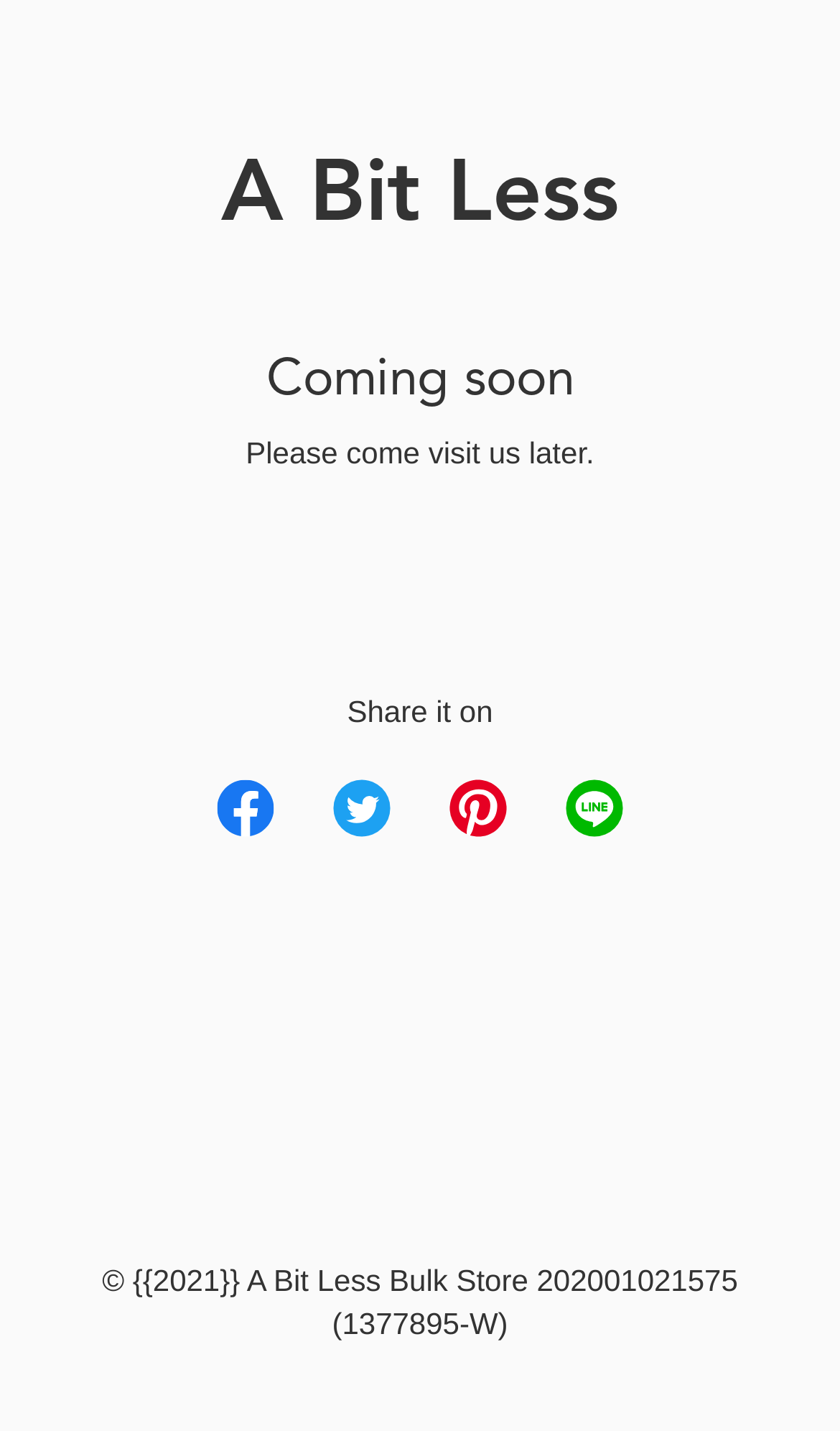What is the purpose of the website?
Using the image as a reference, deliver a detailed and thorough answer to the question.

Although the website is not yet available, based on the meta description 'Our mission is to eliminate single-use plastic packaging and create a community that shops with minimum impact on the environment.', it can be inferred that the website's purpose is related to eco-friendly shopping.